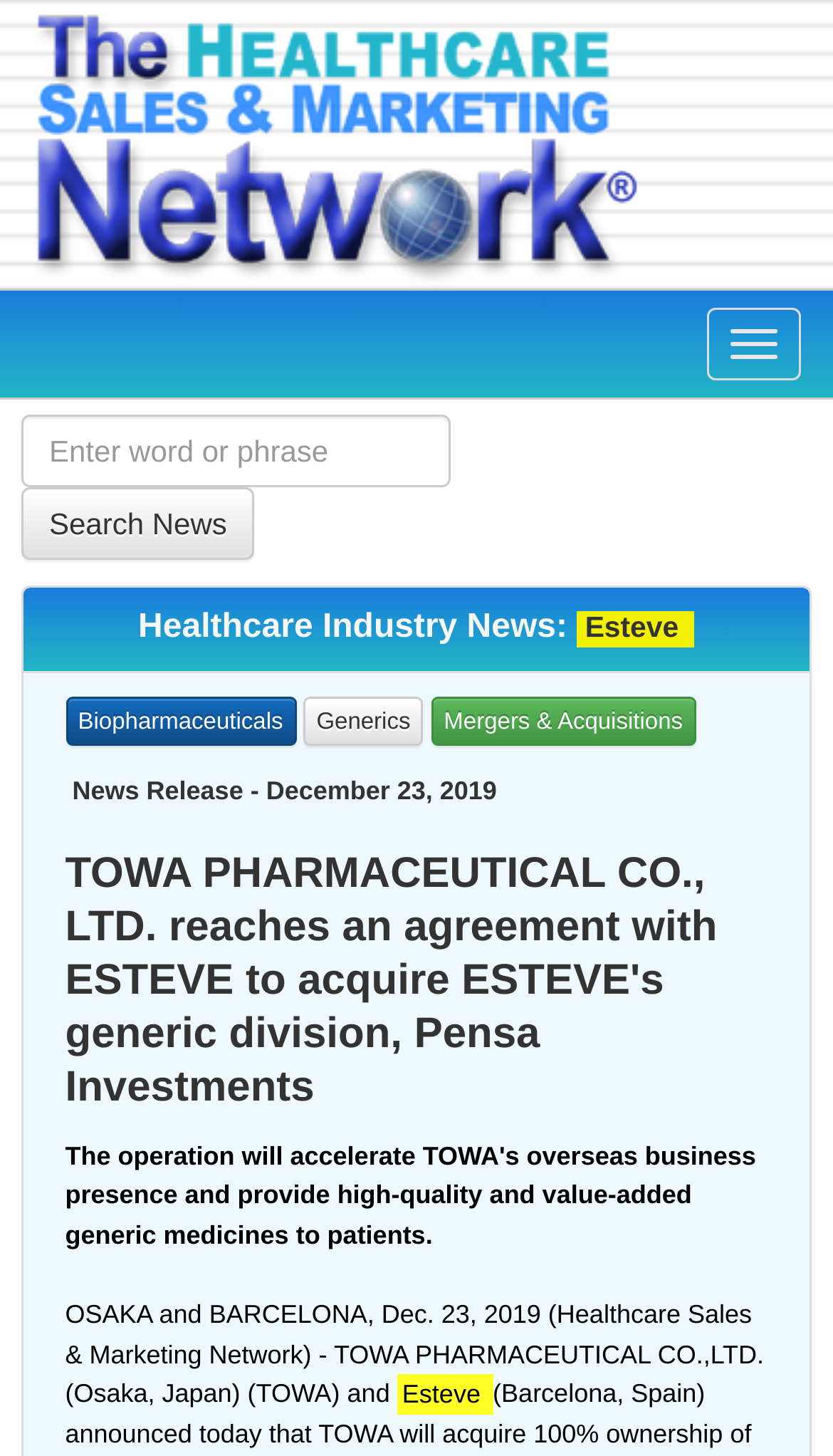From the webpage screenshot, predict the bounding box coordinates (top-left x, top-left y, bottom-right x, bottom-right y) for the UI element described here: name="key" placeholder="Enter word or phrase"

[0.026, 0.285, 0.541, 0.335]